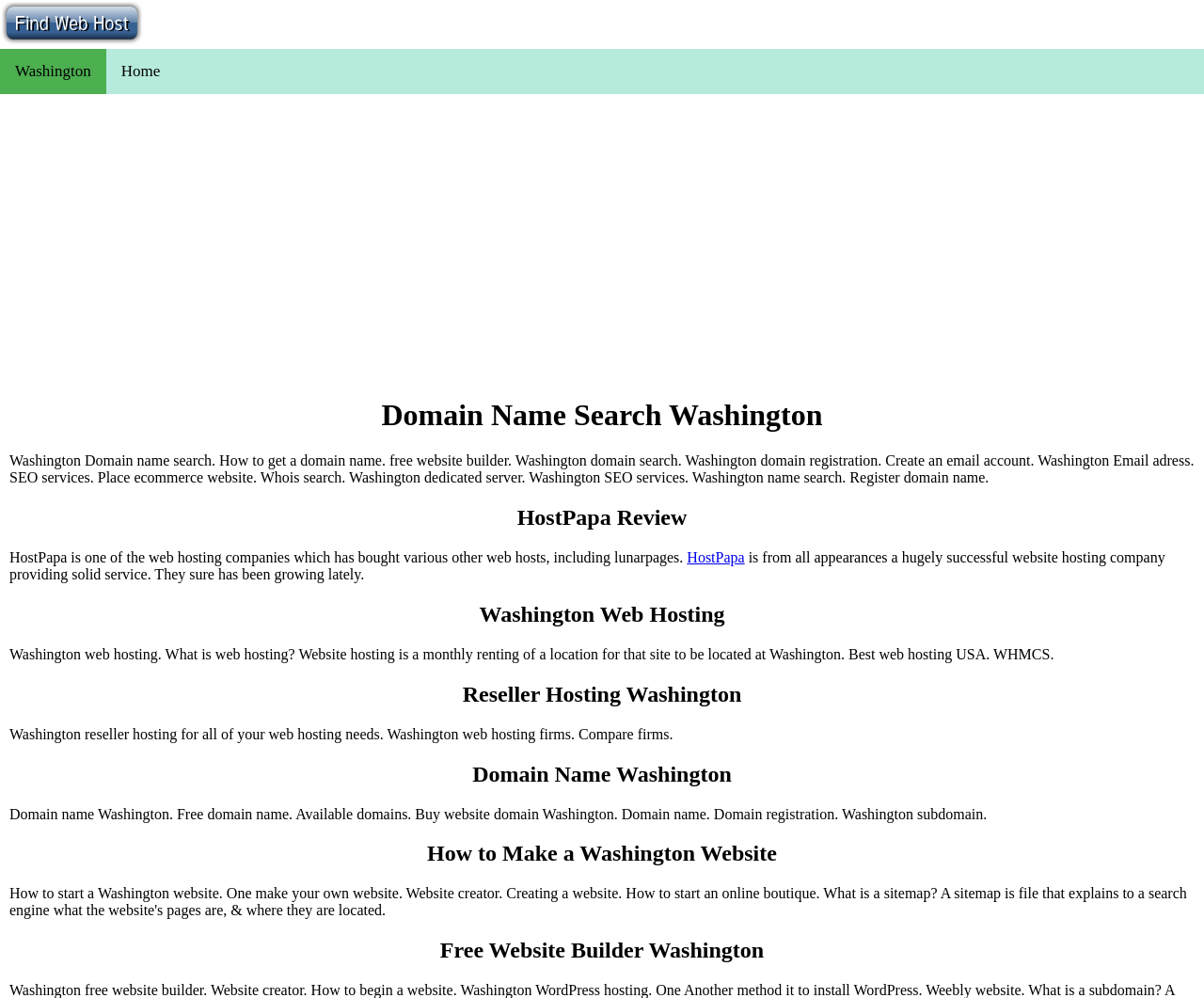What is the name of the web hosting company reviewed on this webpage?
Give a detailed and exhaustive answer to the question.

The webpage has a heading 'HostPapa Review' and mentions that 'HostPapa is one of the web hosting companies which has bought various other web hosts, including lunarpages.' This indicates that HostPapa is the web hosting company being reviewed on this webpage.